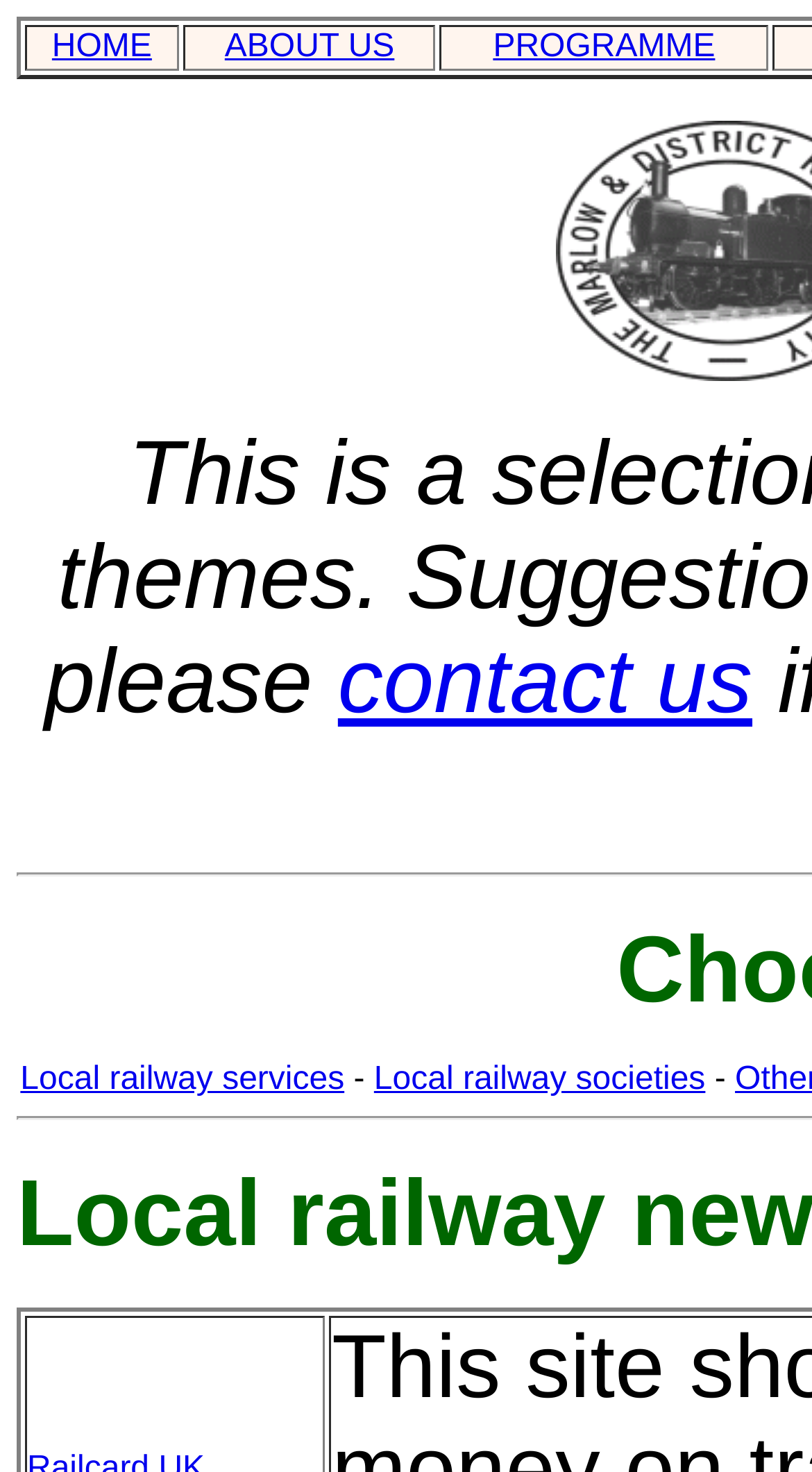How many railway-related links are there?
Examine the webpage screenshot and provide an in-depth answer to the question.

I identified three links related to railways: 'Local railway services', 'Local railway societies', and 'PROGRAMME'. These links are likely related to railway services or societies, hence I counted them as railway-related links.